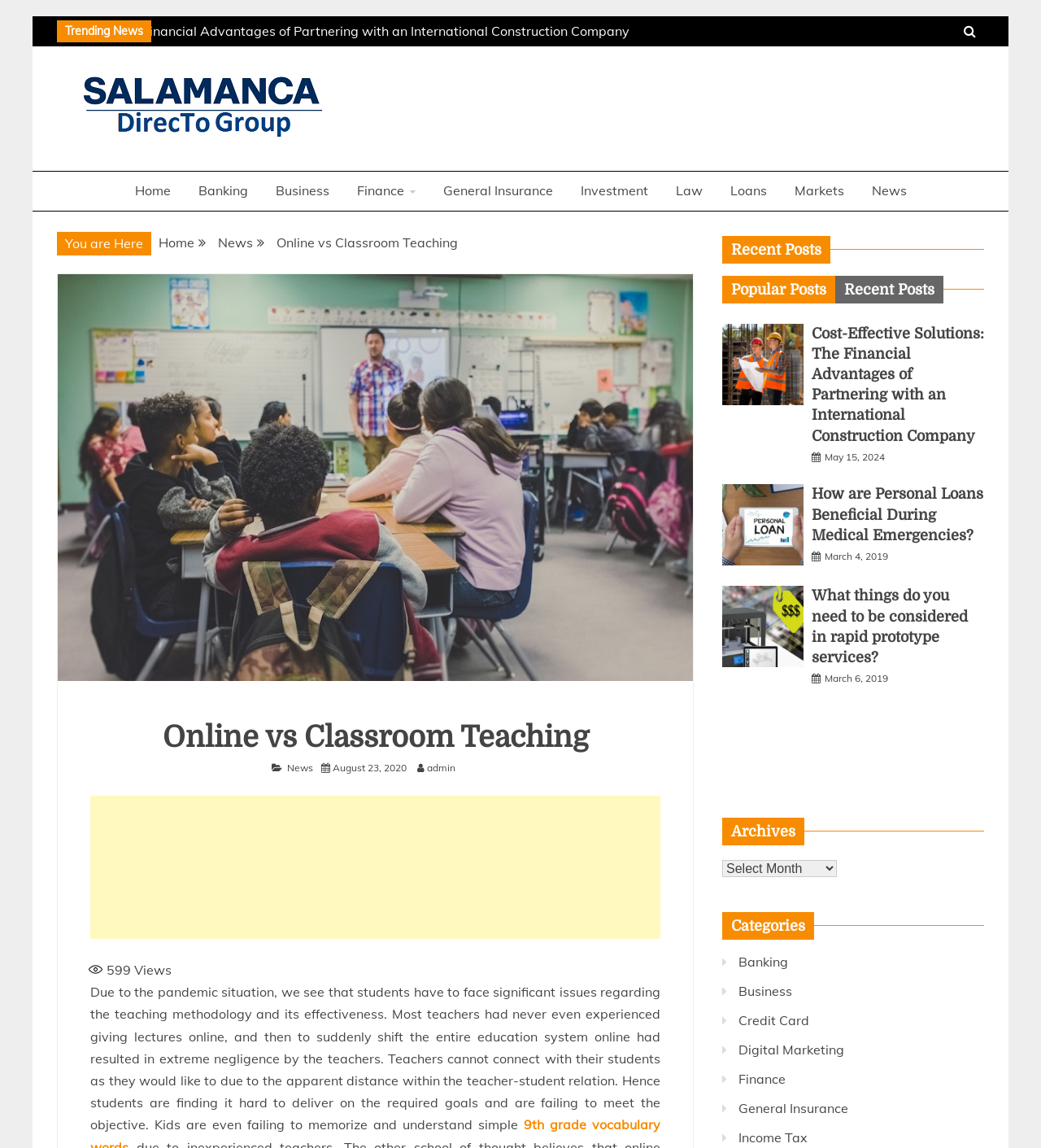Find the bounding box coordinates of the UI element according to this description: "Home".

[0.152, 0.204, 0.187, 0.218]